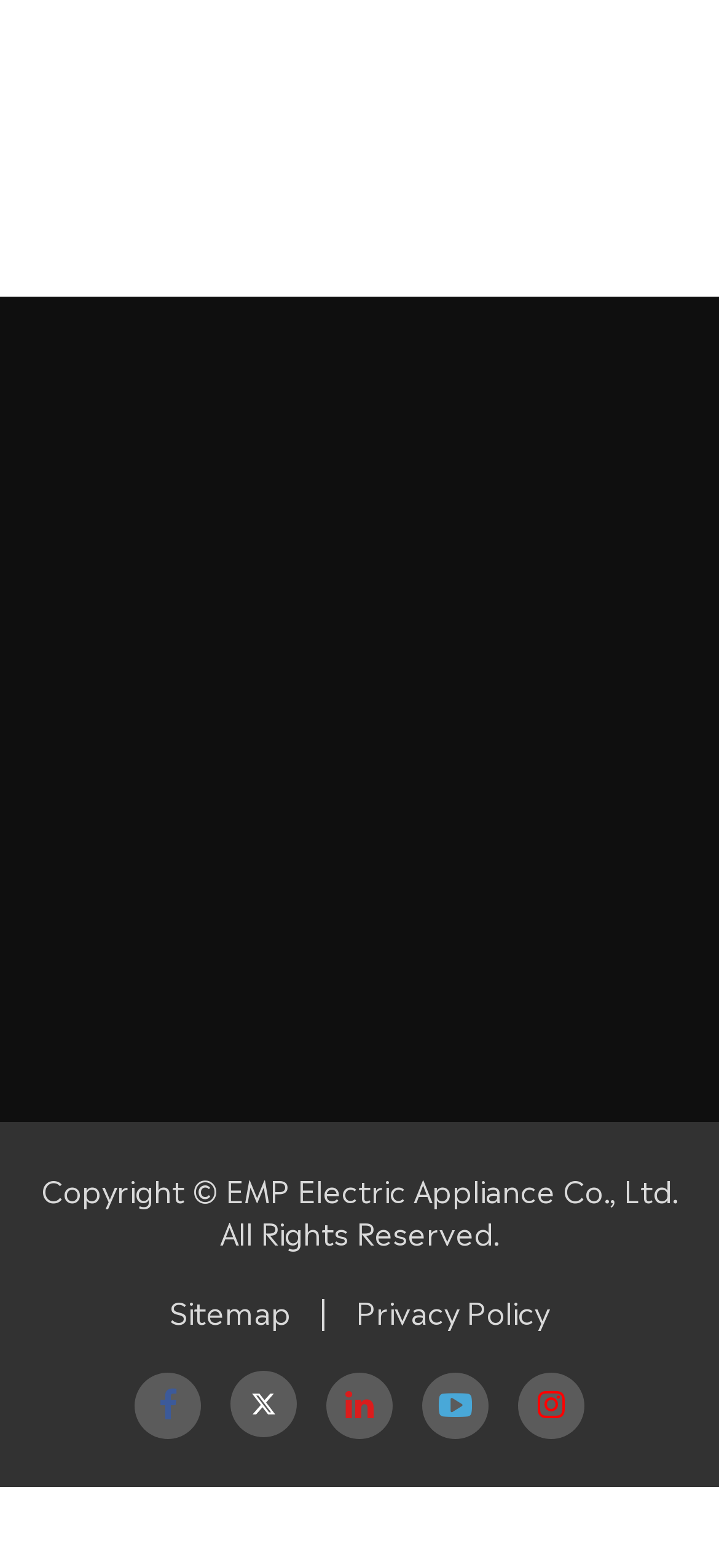What is the company name mentioned in the footer?
Analyze the image and provide a thorough answer to the question.

I found the company name 'EMP Electric Appliance Co., Ltd.' in the footer section of the webpage, which is a link element with the text 'EMP Electric Appliance Co., Ltd.'